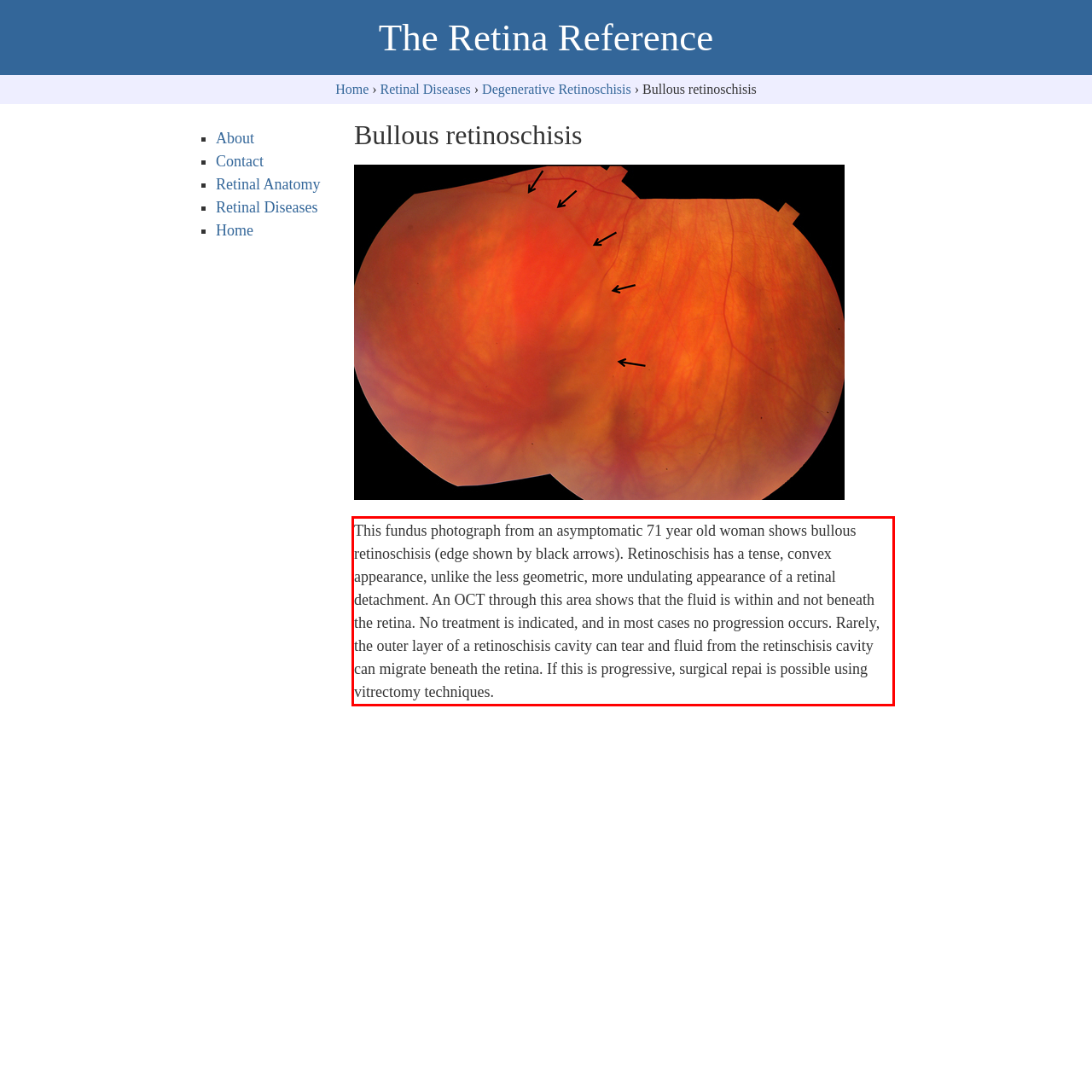Within the provided webpage screenshot, find the red rectangle bounding box and perform OCR to obtain the text content.

This fundus photograph from an asymptomatic 71 year old woman shows bullous retinoschisis (edge shown by black arrows). Retinoschisis has a tense, convex appearance, unlike the less geometric, more undulating appearance of a retinal detachment. An OCT through this area shows that the fluid is within and not beneath the retina. No treatment is indicated, and in most cases no progression occurs. Rarely, the outer layer of a retinoschisis cavity can tear and fluid from the retinschisis cavity can migrate beneath the retina. If this is progressive, surgical repai is possible using vitrectomy techniques.